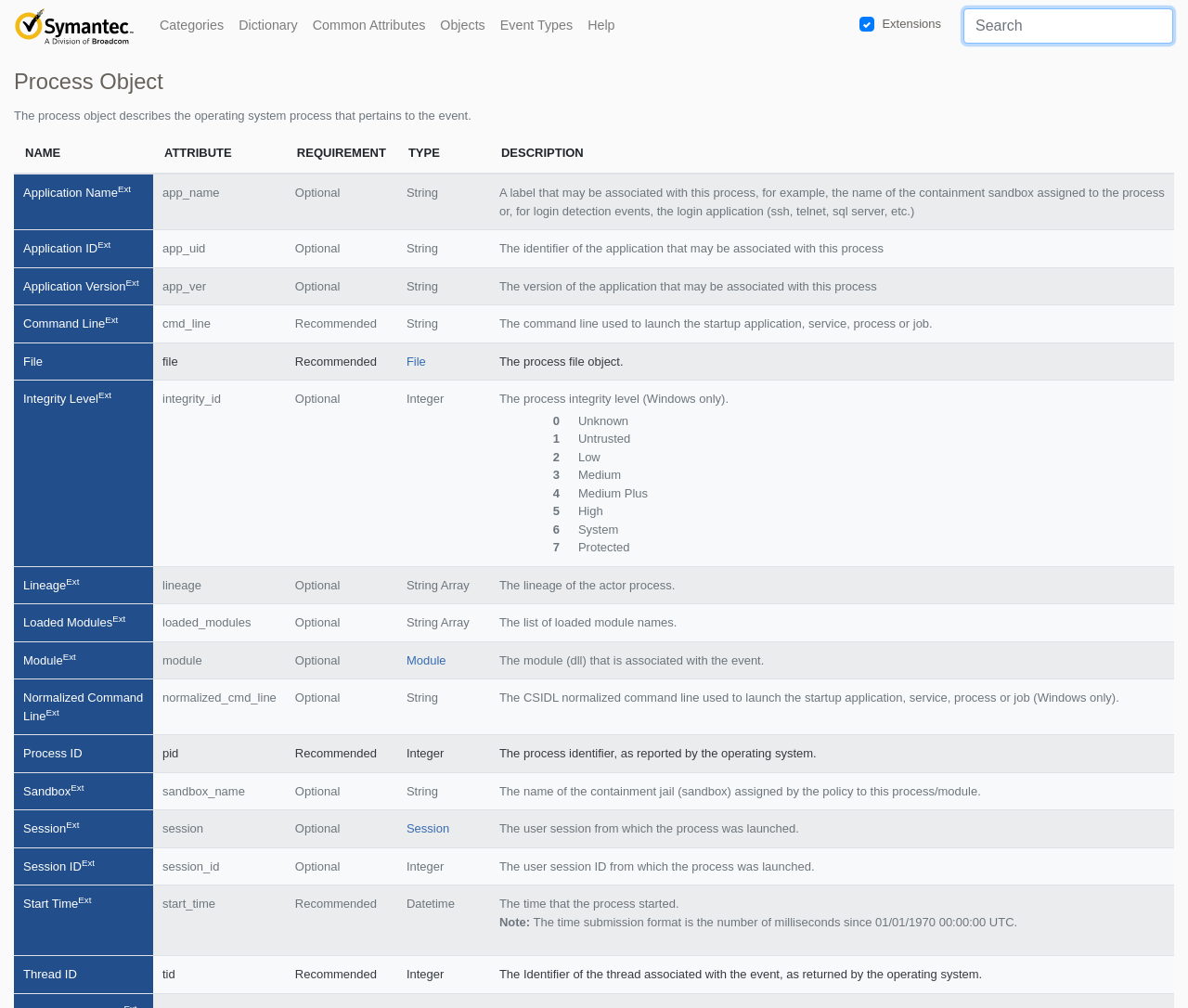Based on the image, provide a detailed response to the question:
What is the purpose of the 'File' attribute?

The 'File' attribute is used to describe the process file object, as indicated by the grid cell containing the information, which provides a link to further information about the file.